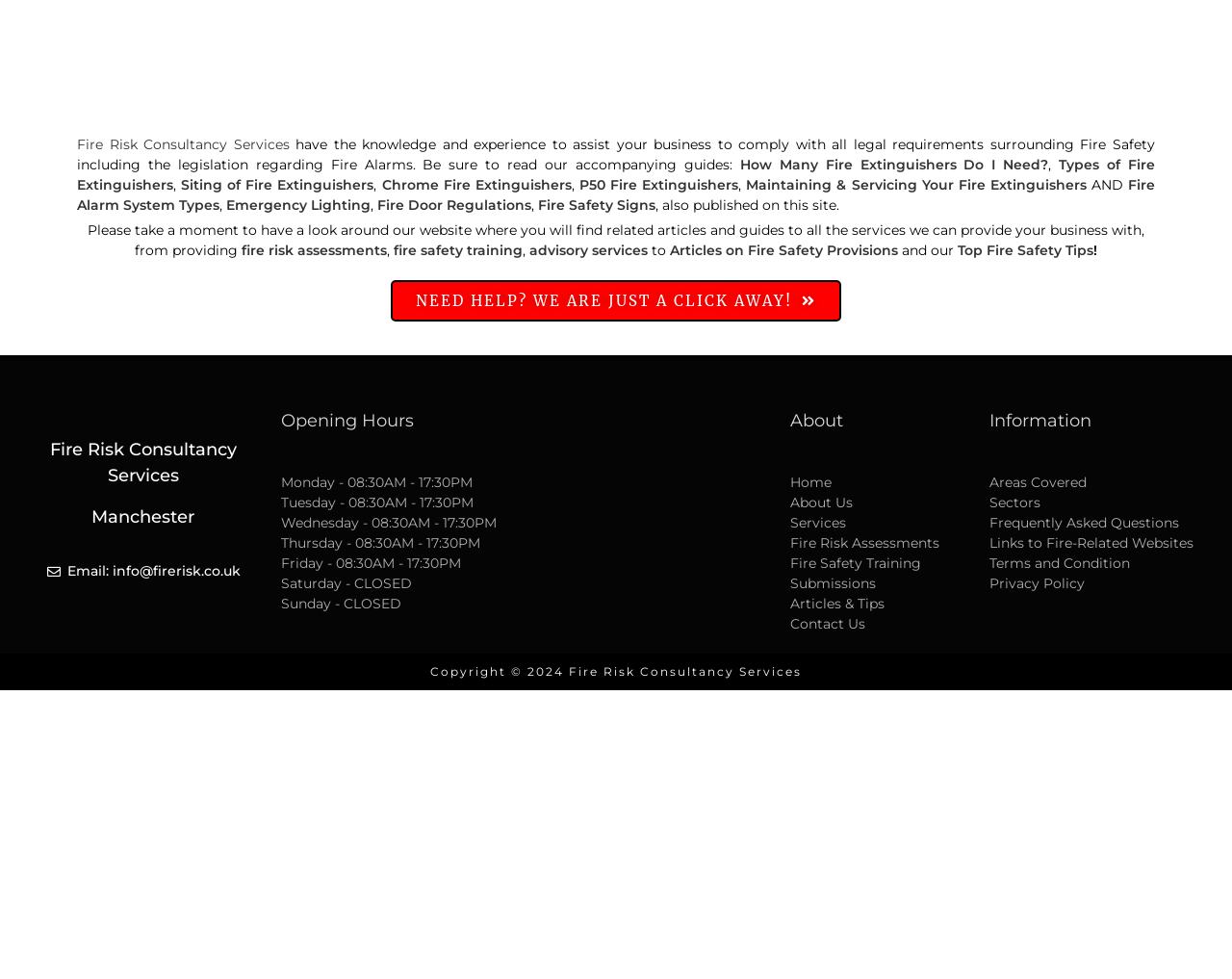Identify the bounding box coordinates of the specific part of the webpage to click to complete this instruction: "Learn about Fire Alarm System Types".

[0.062, 0.18, 0.938, 0.219]